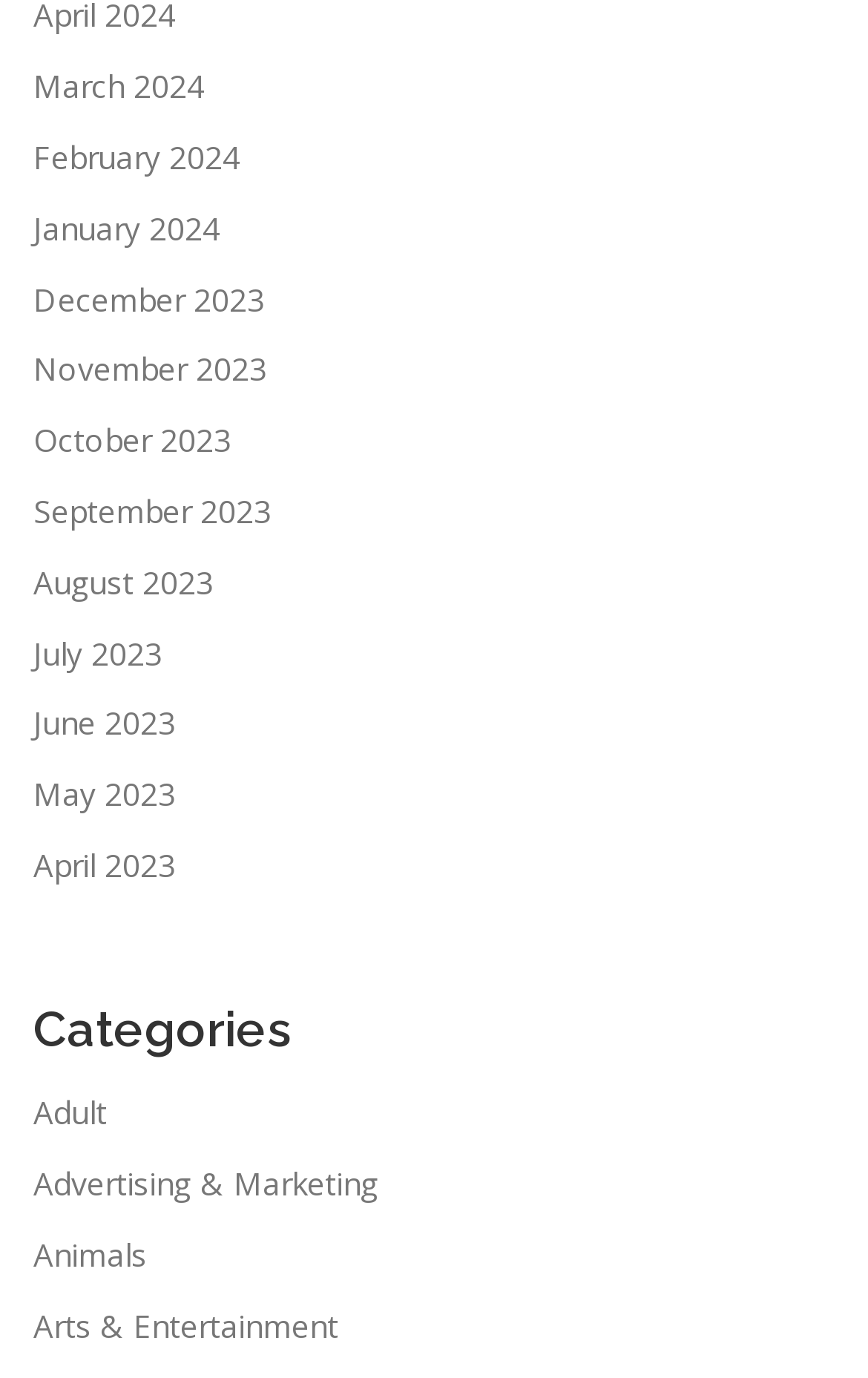Find the bounding box coordinates of the clickable area required to complete the following action: "Visit July 2023".

[0.038, 0.458, 0.187, 0.489]